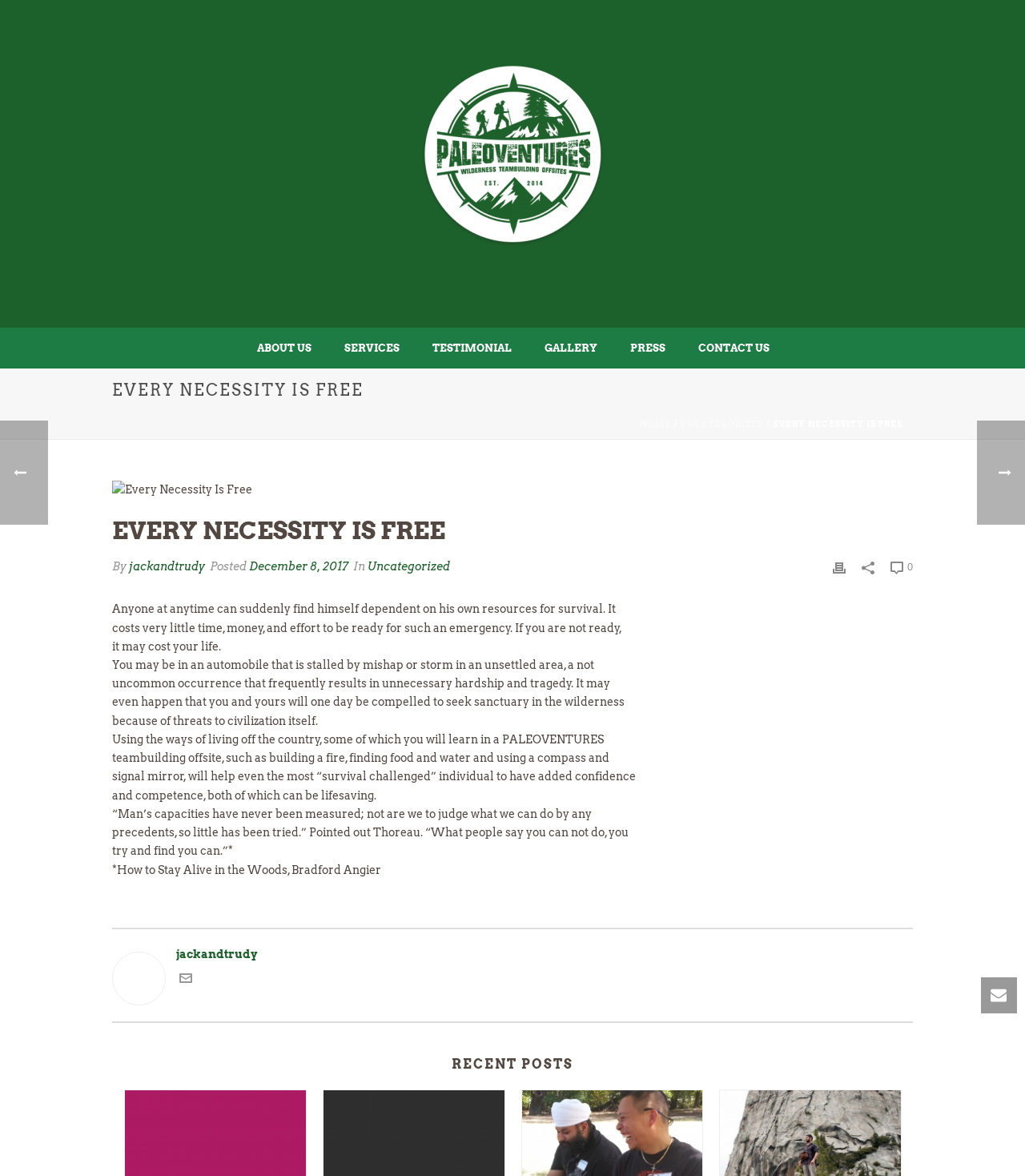Given the element description title="Every Necessity Is Free", predict the bounding box coordinates for the UI element in the webpage screenshot. The format should be (top-left x, top-left y, bottom-right x, bottom-right y), and the values should be between 0 and 1.

[0.109, 0.408, 0.891, 0.424]